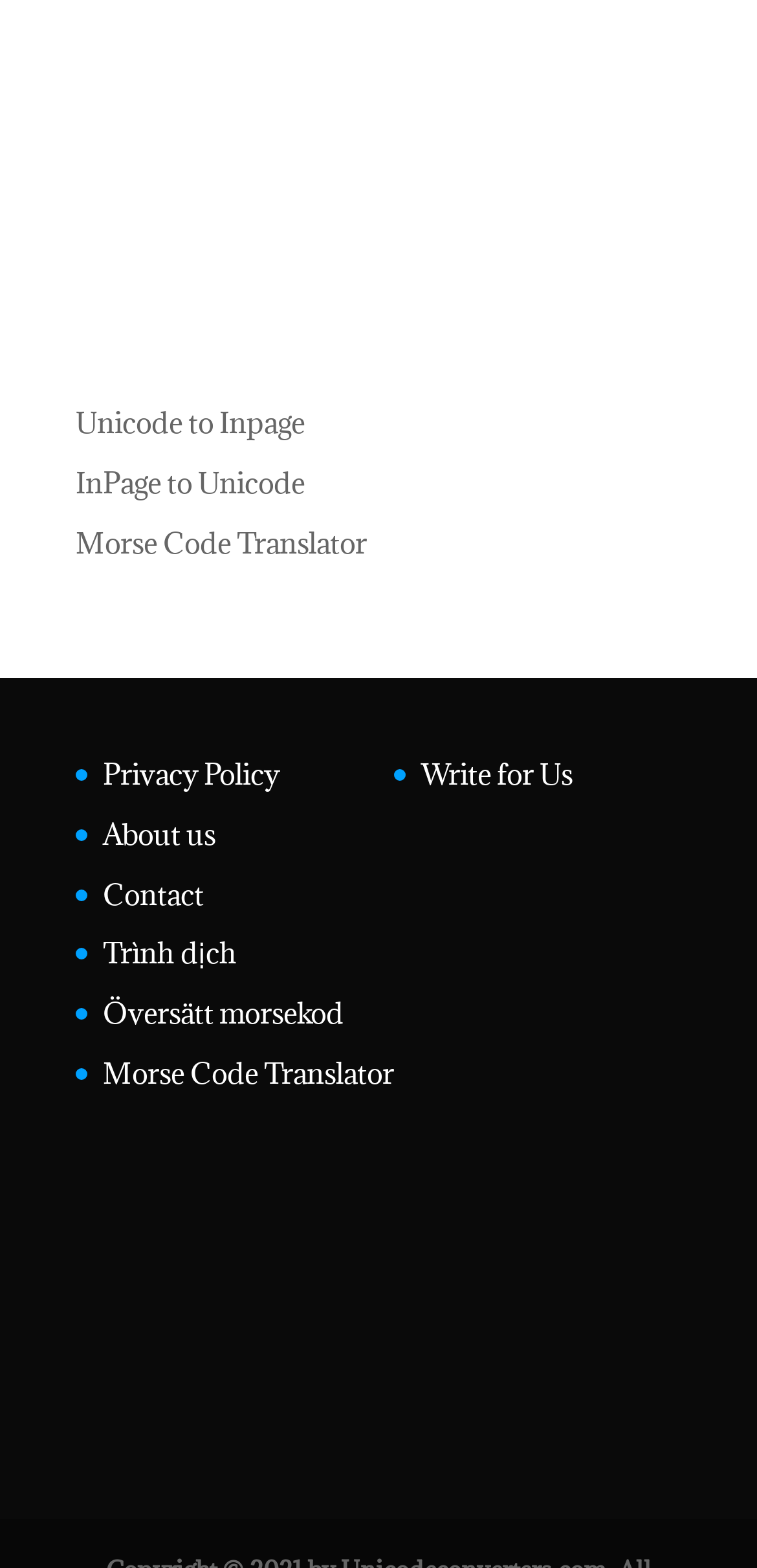Locate the bounding box coordinates of the element that should be clicked to execute the following instruction: "view Privacy Policy".

[0.136, 0.482, 0.369, 0.505]